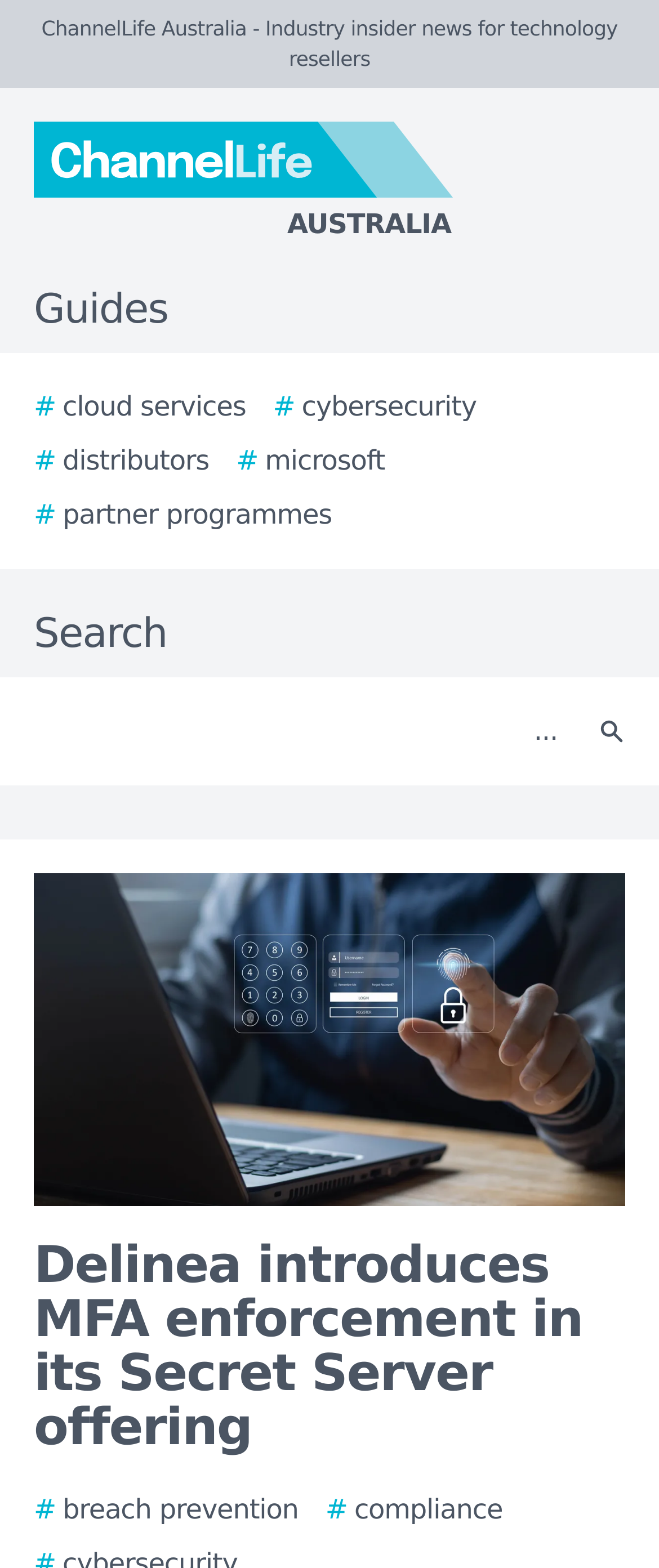Find the bounding box coordinates of the clickable area that will achieve the following instruction: "Go to cloud services".

[0.051, 0.247, 0.373, 0.273]